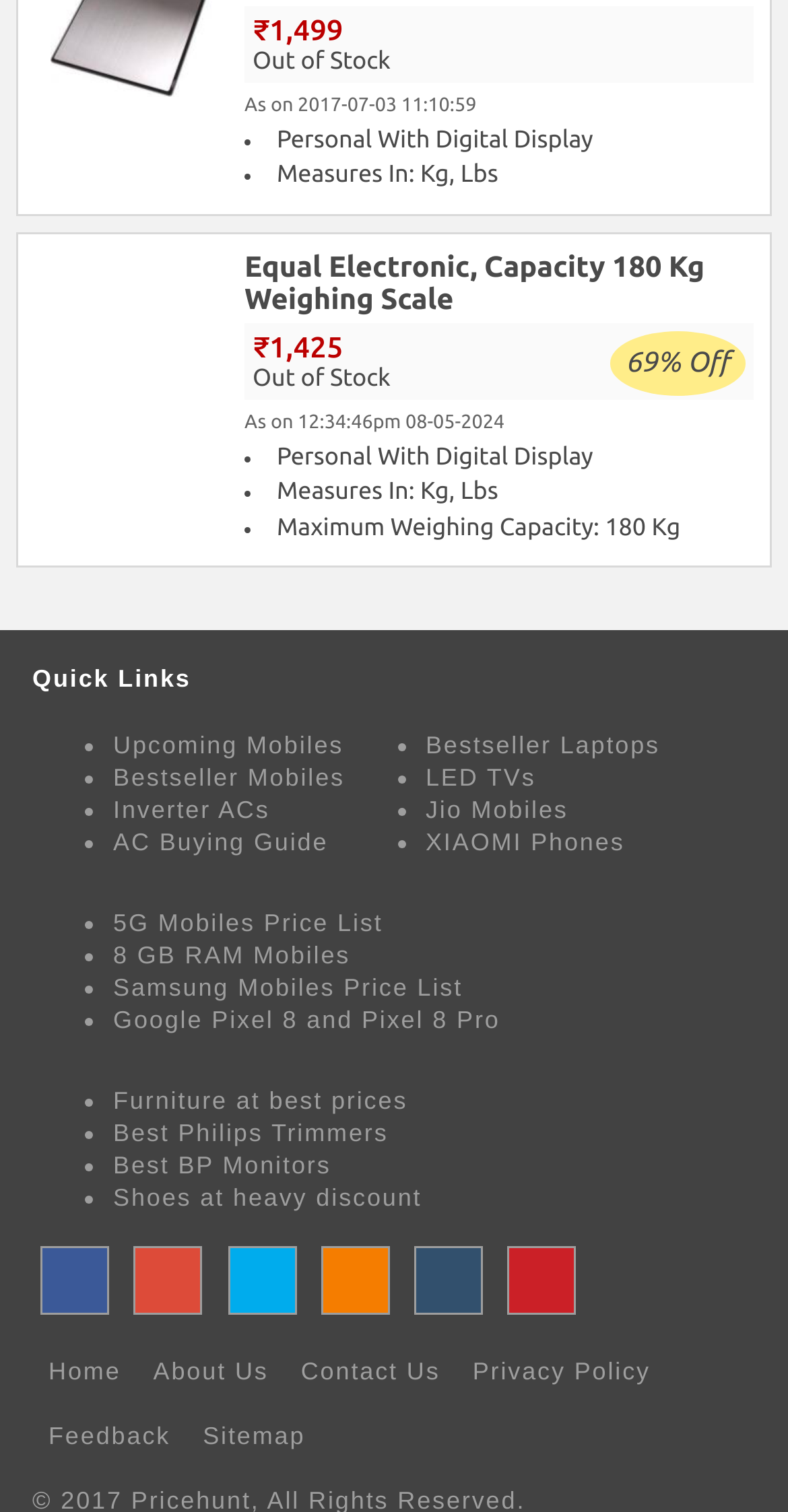Please identify the bounding box coordinates for the region that you need to click to follow this instruction: "Read the blog".

None